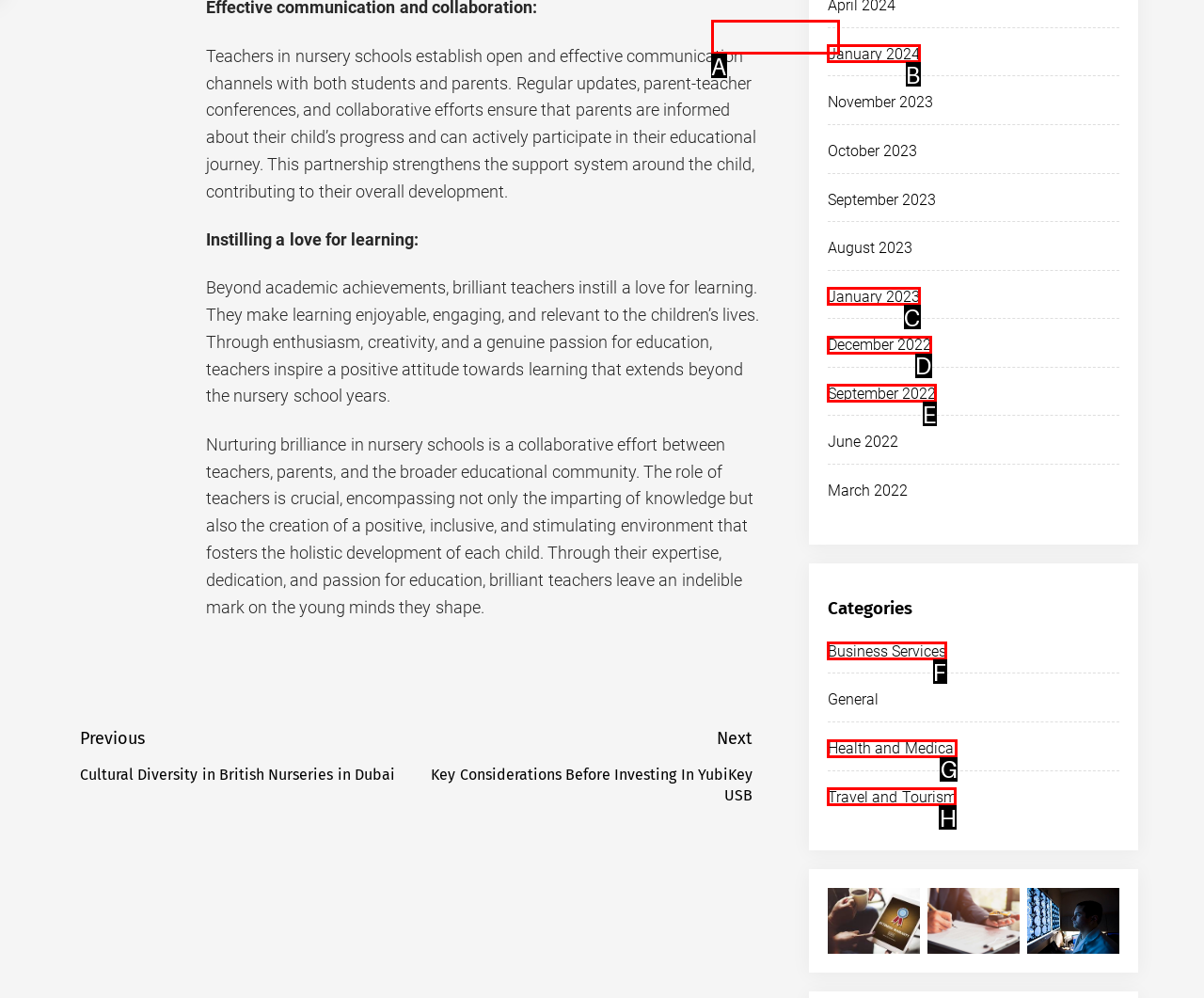Pinpoint the HTML element that fits the description: Travel and Tourism
Answer by providing the letter of the correct option.

H